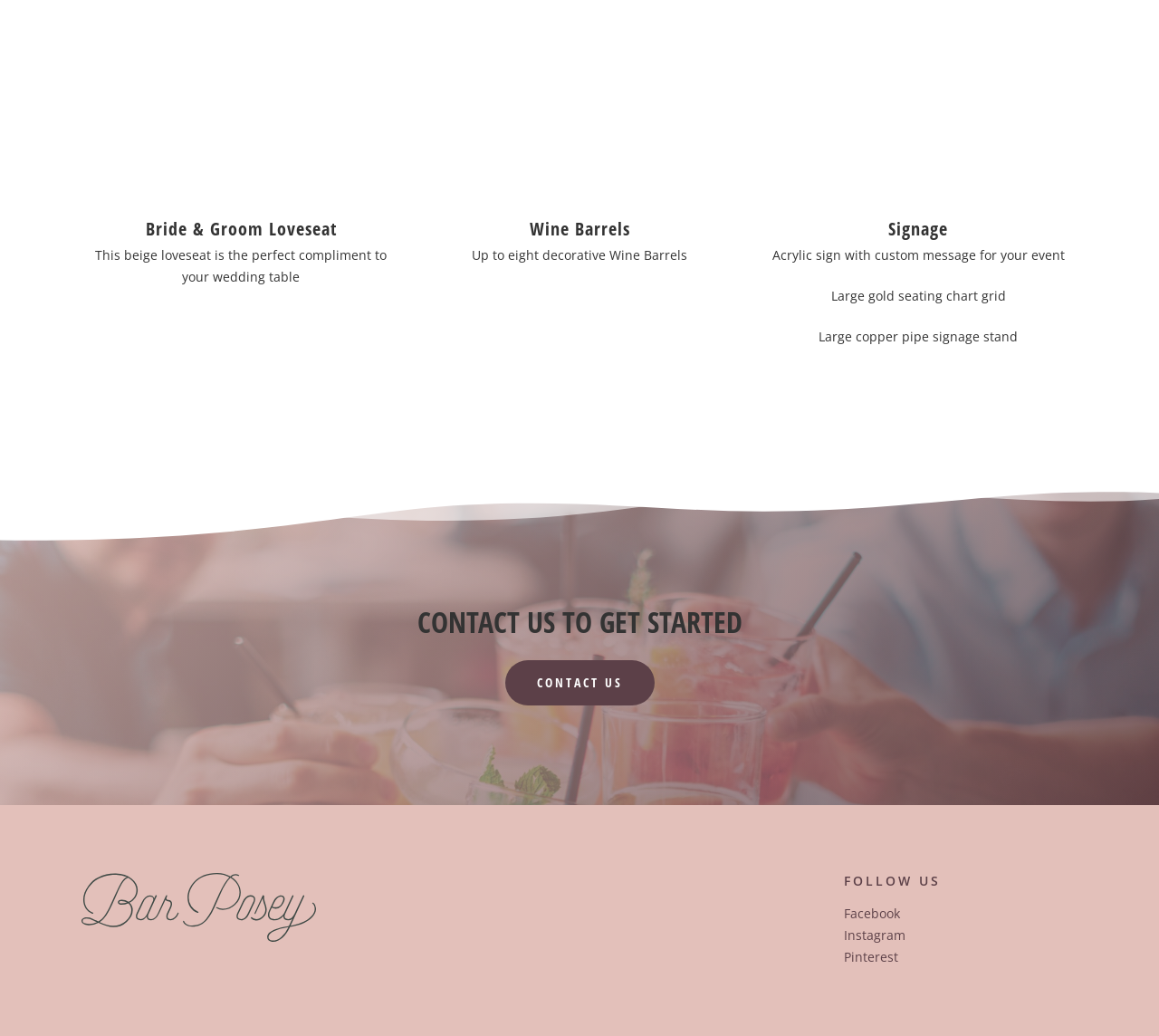What is the material of the seating chart grid?
Based on the visual details in the image, please answer the question thoroughly.

The StaticText element mentions 'Large gold seating chart grid', indicating that the material used for the seating chart grid is gold.